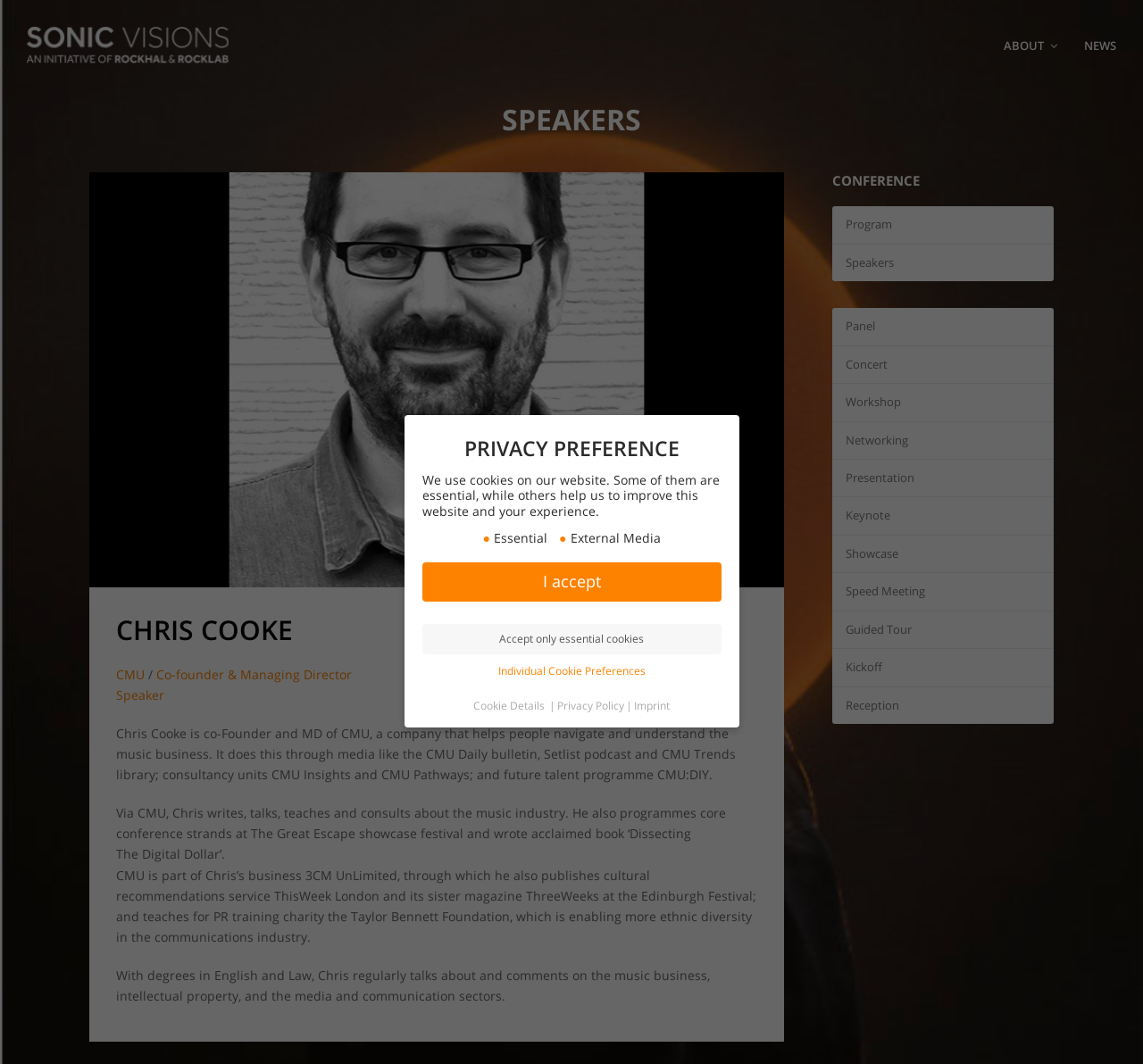Please identify the coordinates of the bounding box for the clickable region that will accomplish this instruction: "Click on Program".

[0.728, 0.194, 0.922, 0.23]